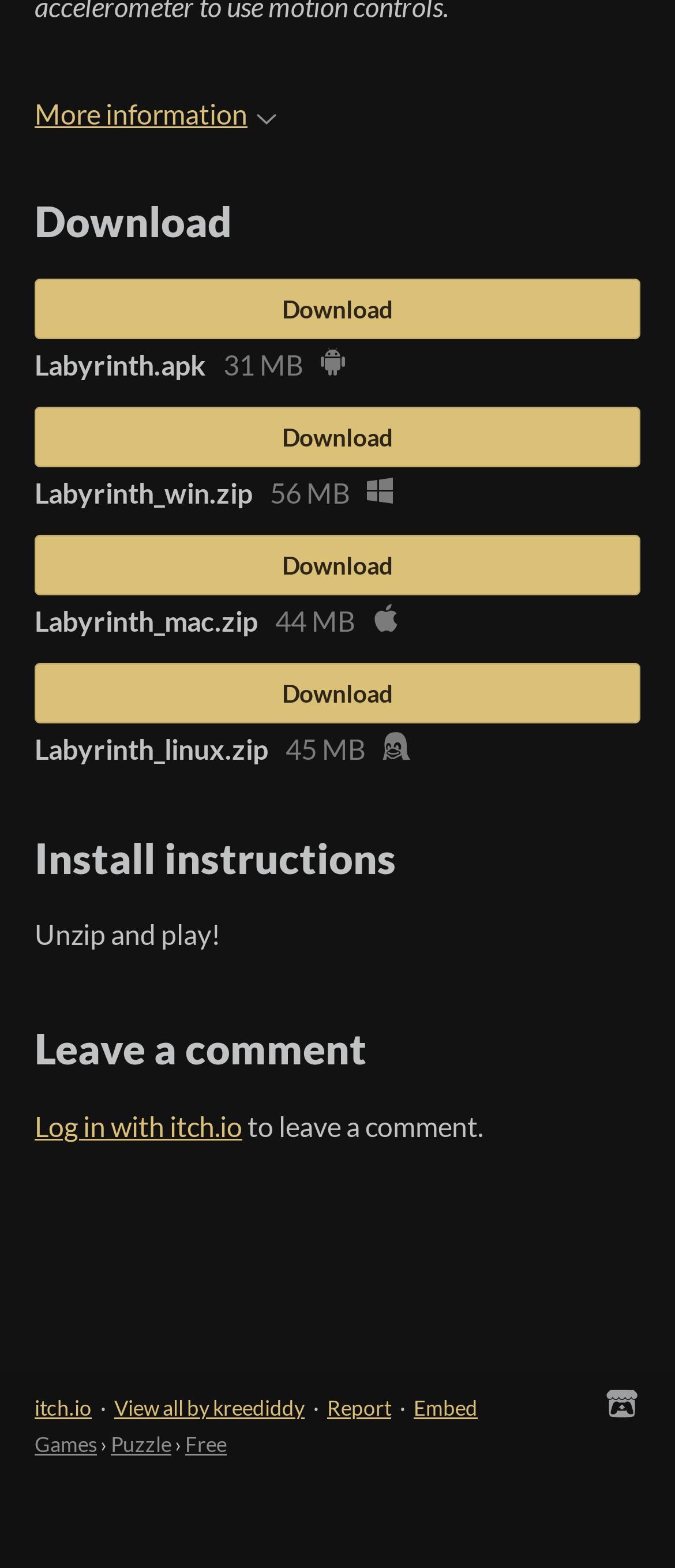Identify the bounding box coordinates for the UI element mentioned here: "parent_node: itch.io·View all by kreediddy·Report·Embed". Provide the coordinates as four float values between 0 and 1, i.e., [left, top, right, bottom].

[0.872, 0.886, 0.949, 0.905]